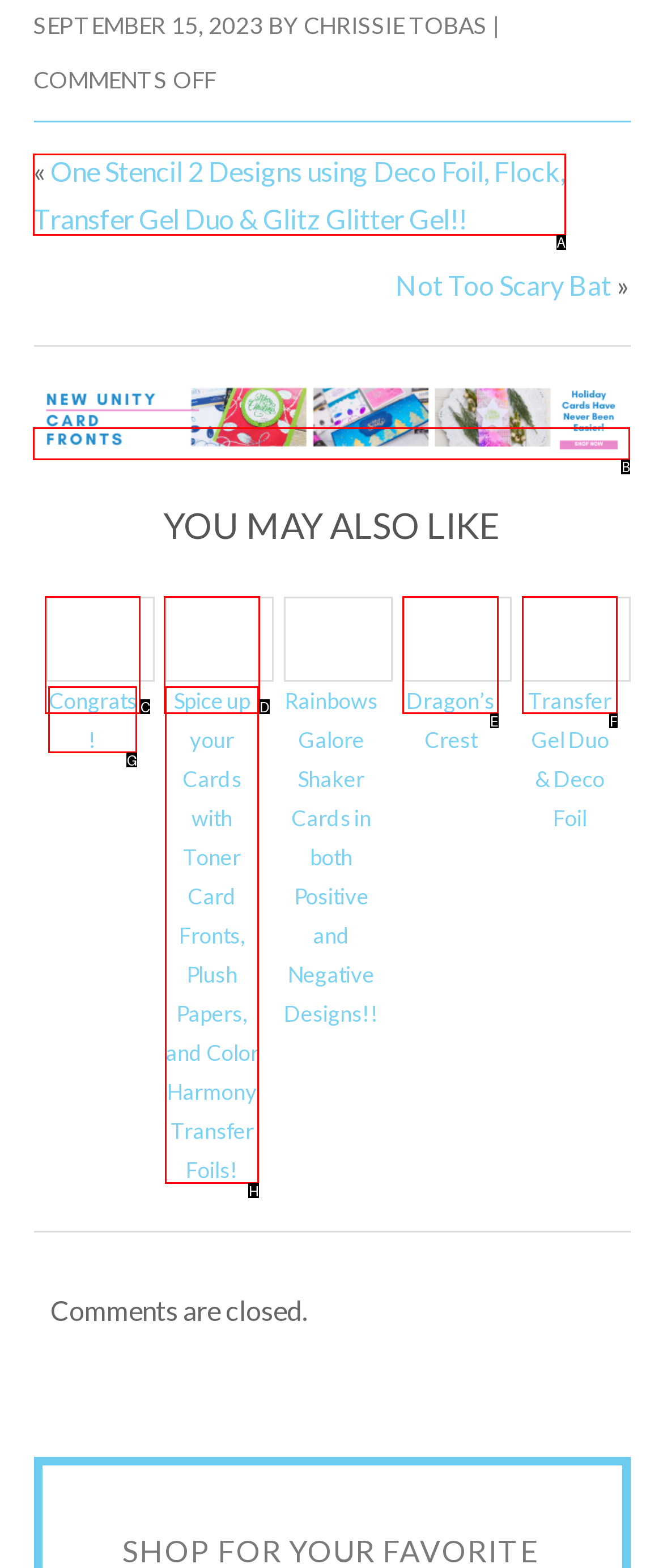Which option should you click on to fulfill this task: Read the article 'One Stencil 2 Designs using Deco Foil, Flock, Transfer Gel Duo & Glitz Glitter Gel!!'? Answer with the letter of the correct choice.

A